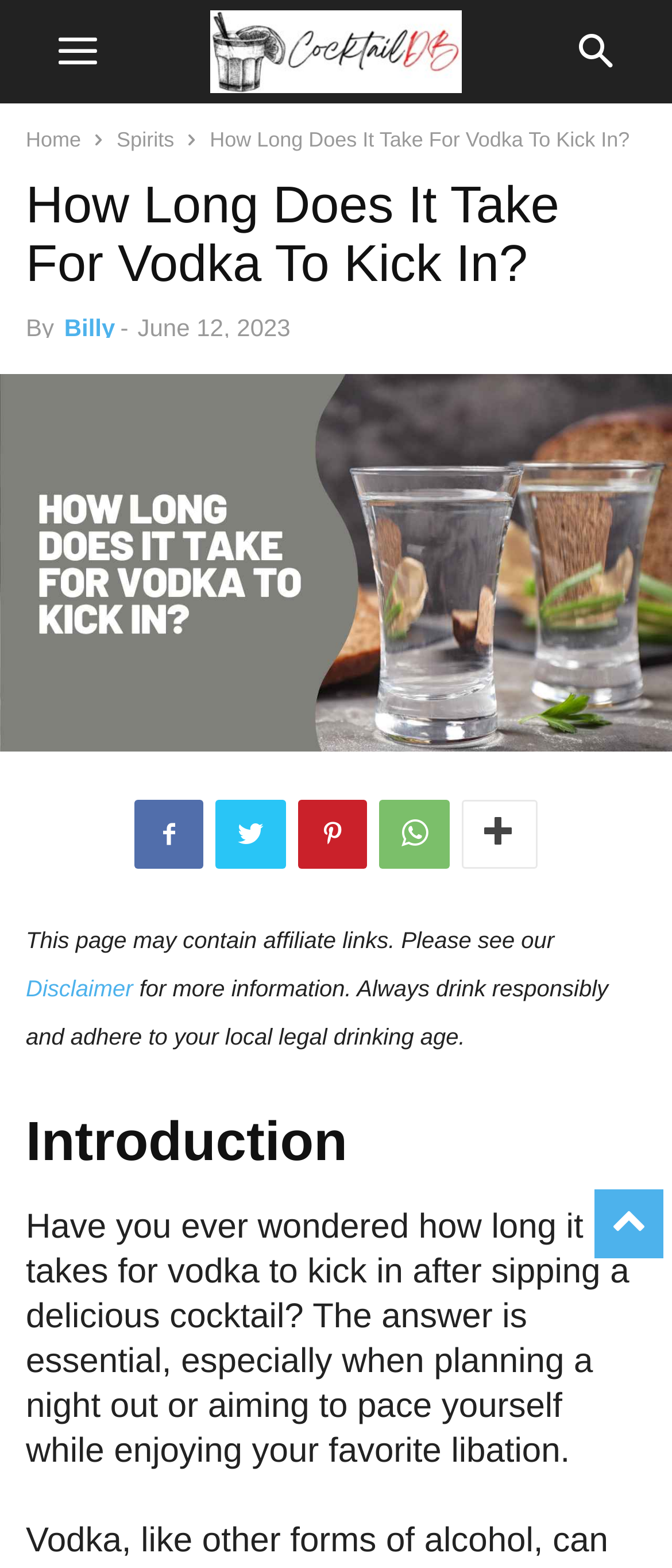Can you find the bounding box coordinates for the element that needs to be clicked to execute this instruction: "read the article about spirits"? The coordinates should be given as four float numbers between 0 and 1, i.e., [left, top, right, bottom].

[0.174, 0.081, 0.259, 0.097]